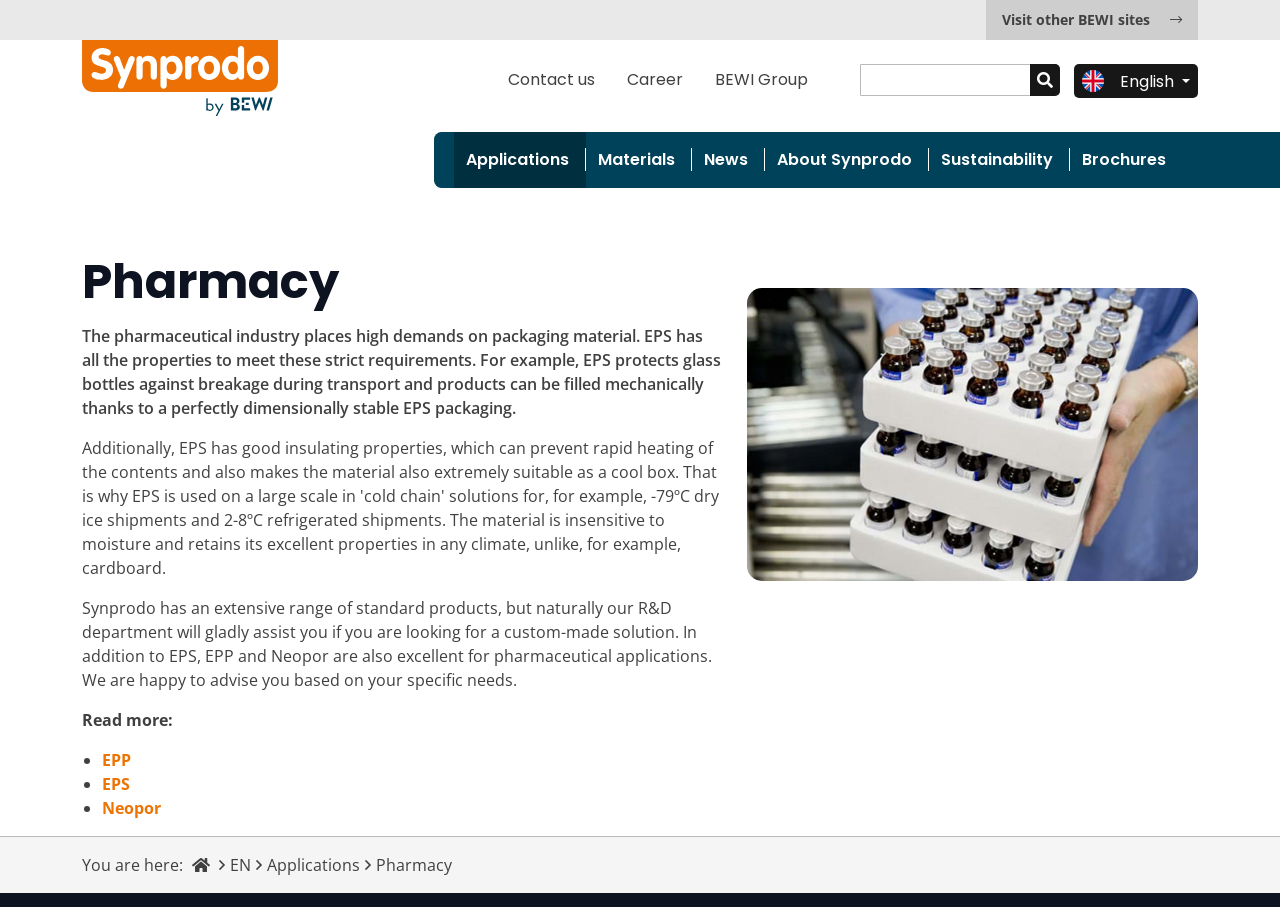Locate the bounding box coordinates of the region to be clicked to comply with the following instruction: "Click the 'Career' link". The coordinates must be four float numbers between 0 and 1, in the form [left, top, right, bottom].

[0.49, 0.075, 0.534, 0.1]